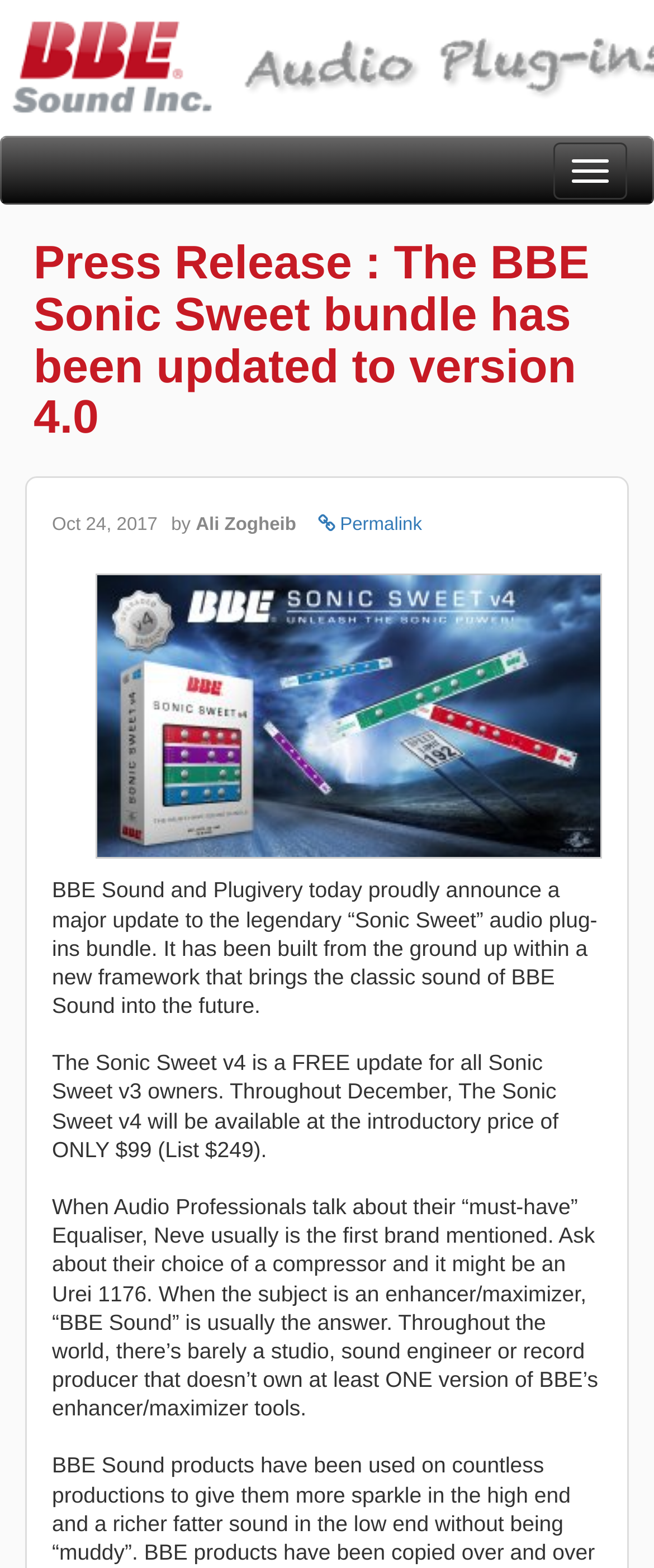Identify the headline of the webpage and generate its text content.

Press Release : The BBE Sonic Sweet bundle has been updated to version 4.0